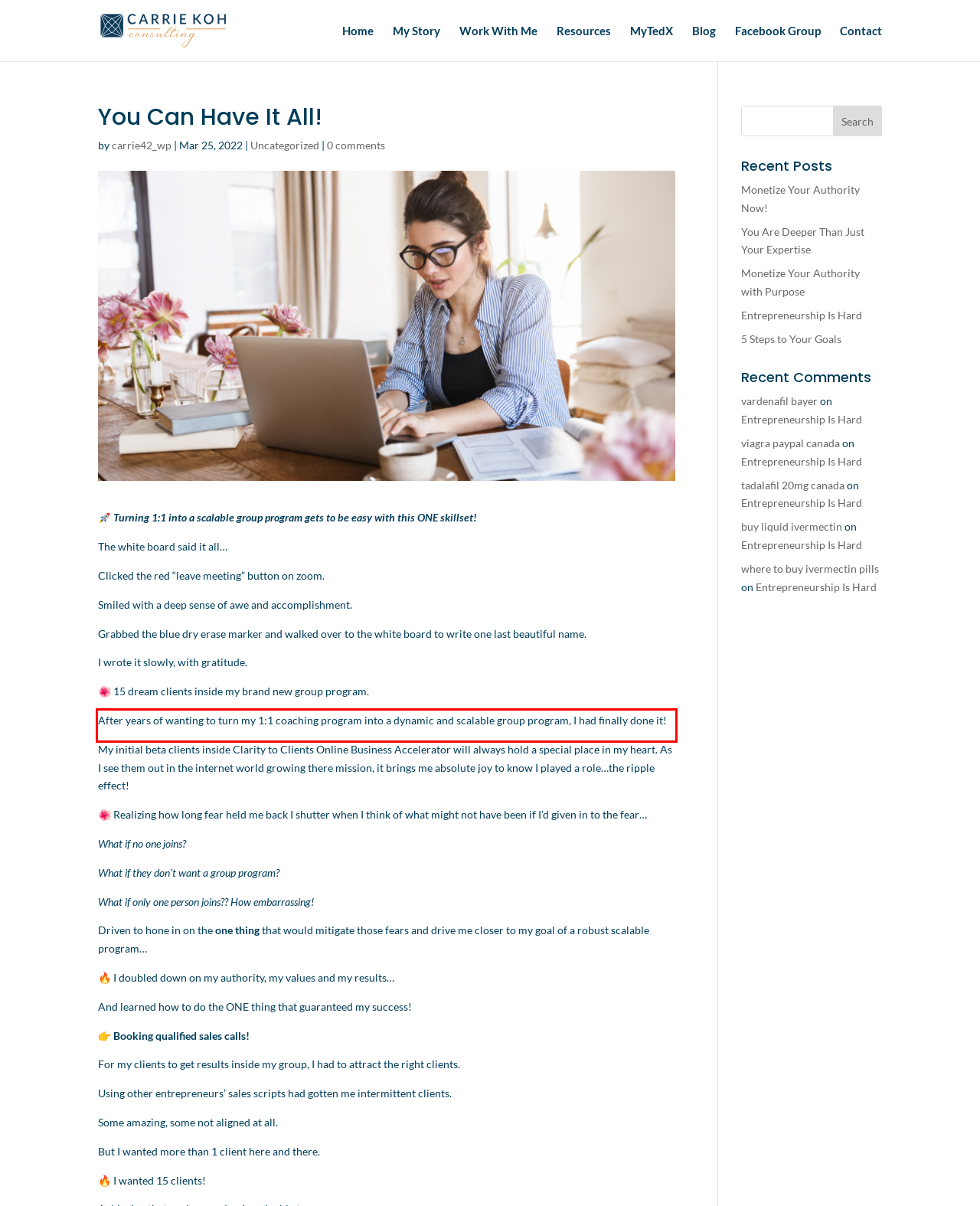From the screenshot of the webpage, locate the red bounding box and extract the text contained within that area.

After years of wanting to turn my 1:1 coaching program into a dynamic and scalable group program, I had finally done it!